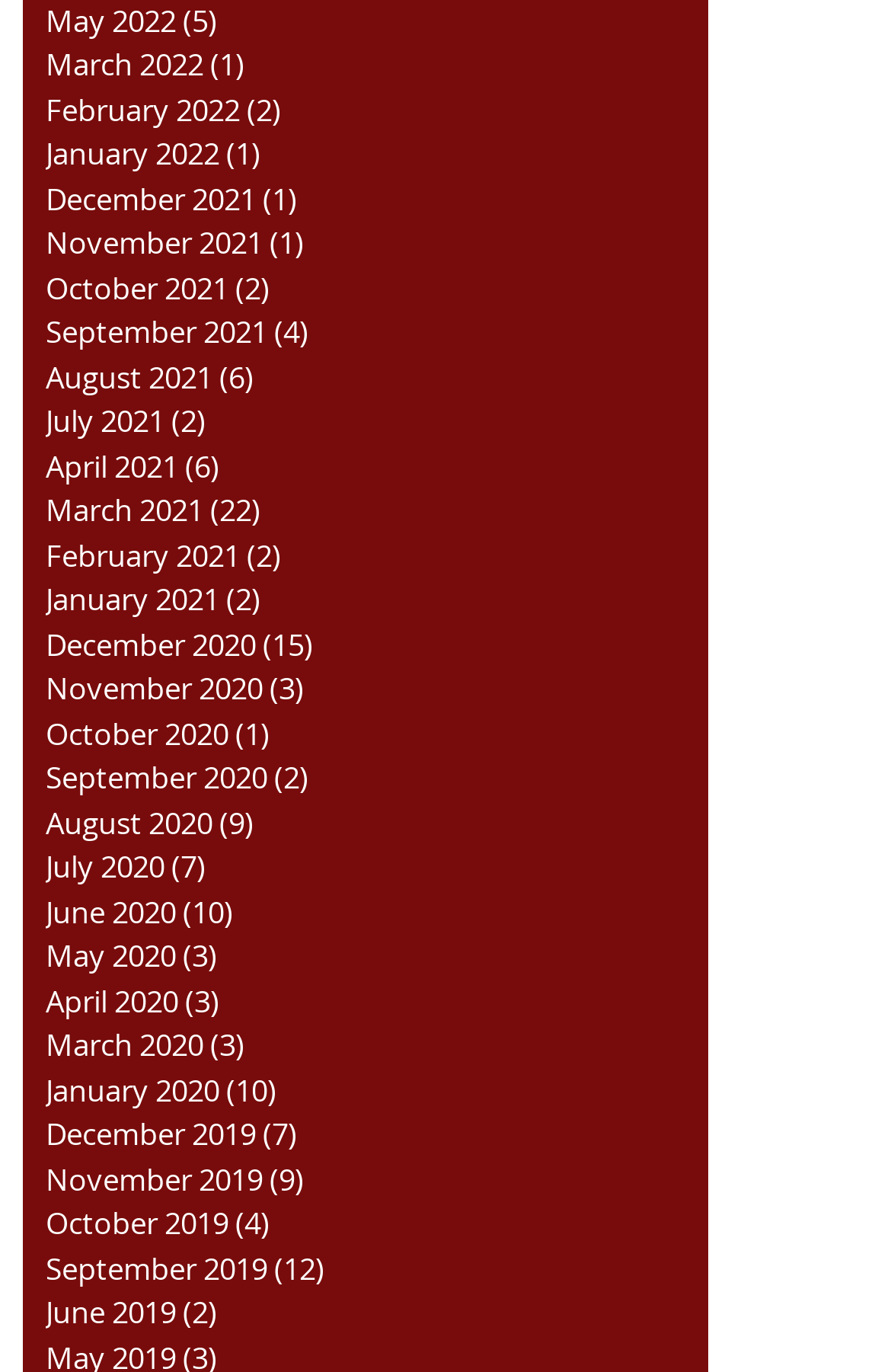Find the bounding box coordinates of the element's region that should be clicked in order to follow the given instruction: "Learn about marketing". The coordinates should consist of four float numbers between 0 and 1, i.e., [left, top, right, bottom].

None